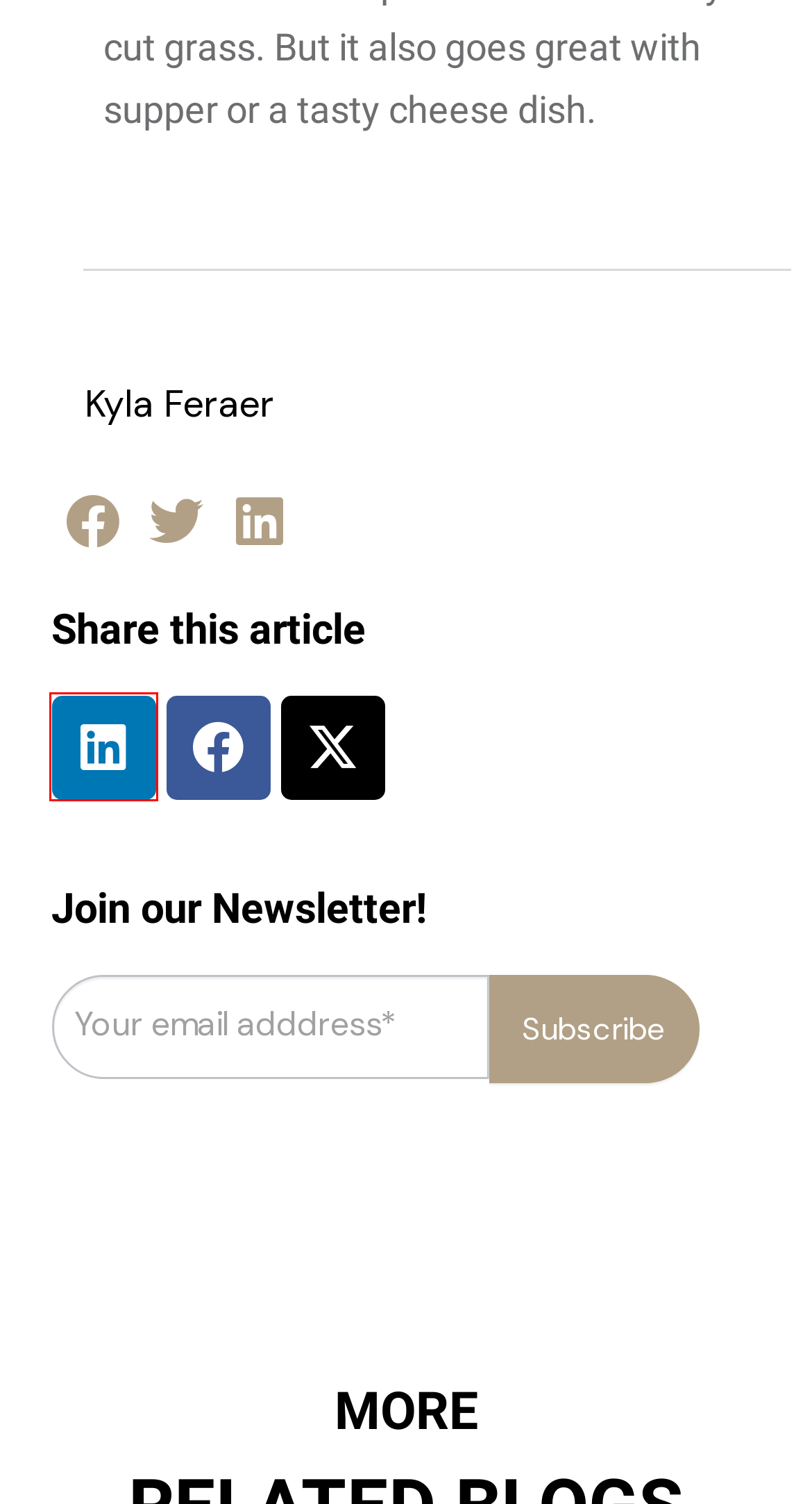Given a webpage screenshot with a red bounding box around a particular element, identify the best description of the new webpage that will appear after clicking on the element inside the red bounding box. Here are the candidates:
A. Best Men's Self-Care Products -
B. Best Men’s Ugg Boots -
C. Kyla Feraer, Author at
D. Best Heated Gloves for Men -
E. Terms of service -
F. LinkedIn Login, Sign in | LinkedIn
G. Best Crocs for Men -
H. Best Hiking Shoes for Men -

F